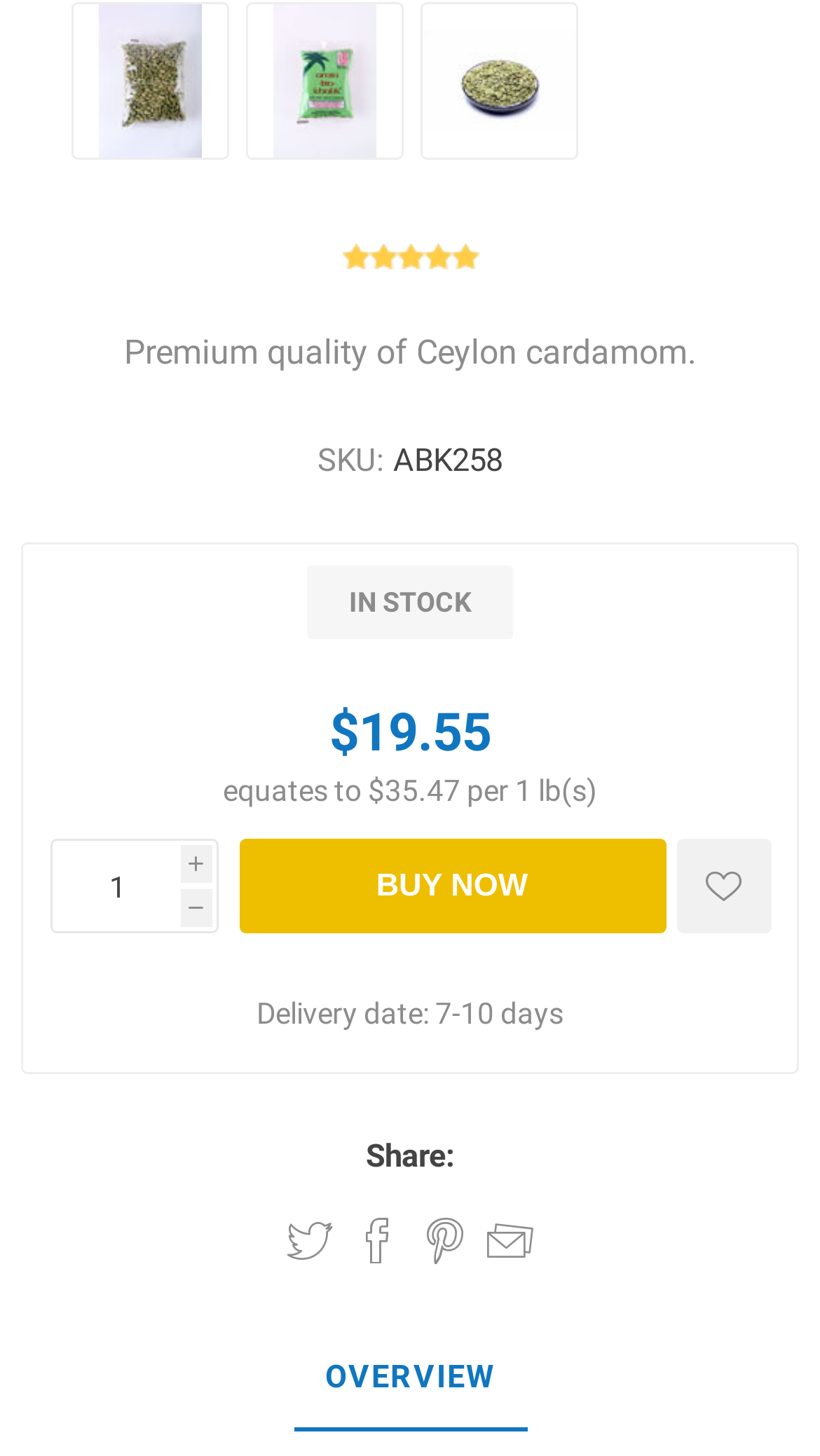Identify and provide the bounding box for the element described by: "Overview".

[0.358, 0.911, 0.642, 0.983]